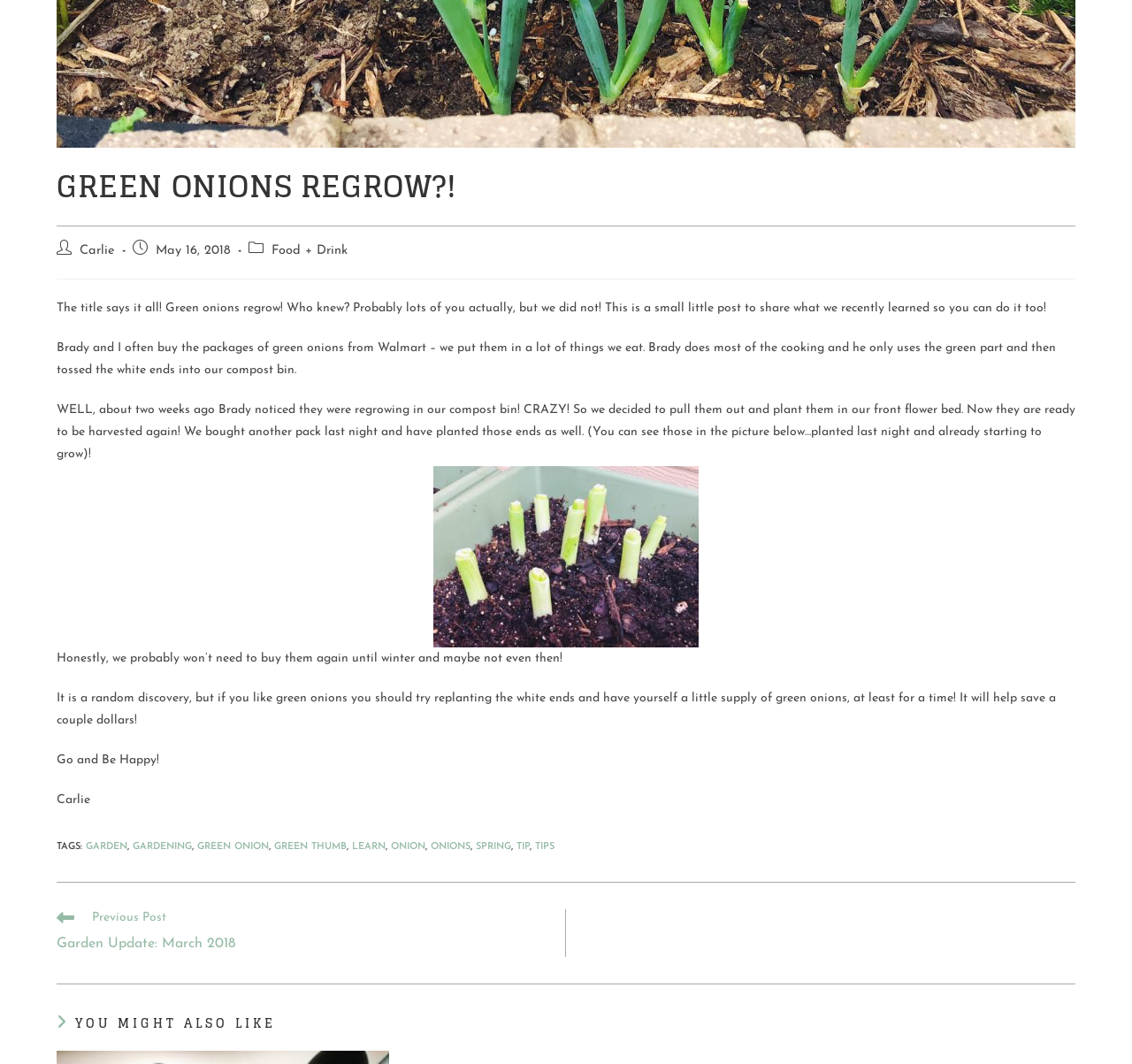Determine the bounding box of the UI element mentioned here: "Food + Drink". The coordinates must be in the format [left, top, right, bottom] with values ranging from 0 to 1.

[0.24, 0.229, 0.307, 0.242]